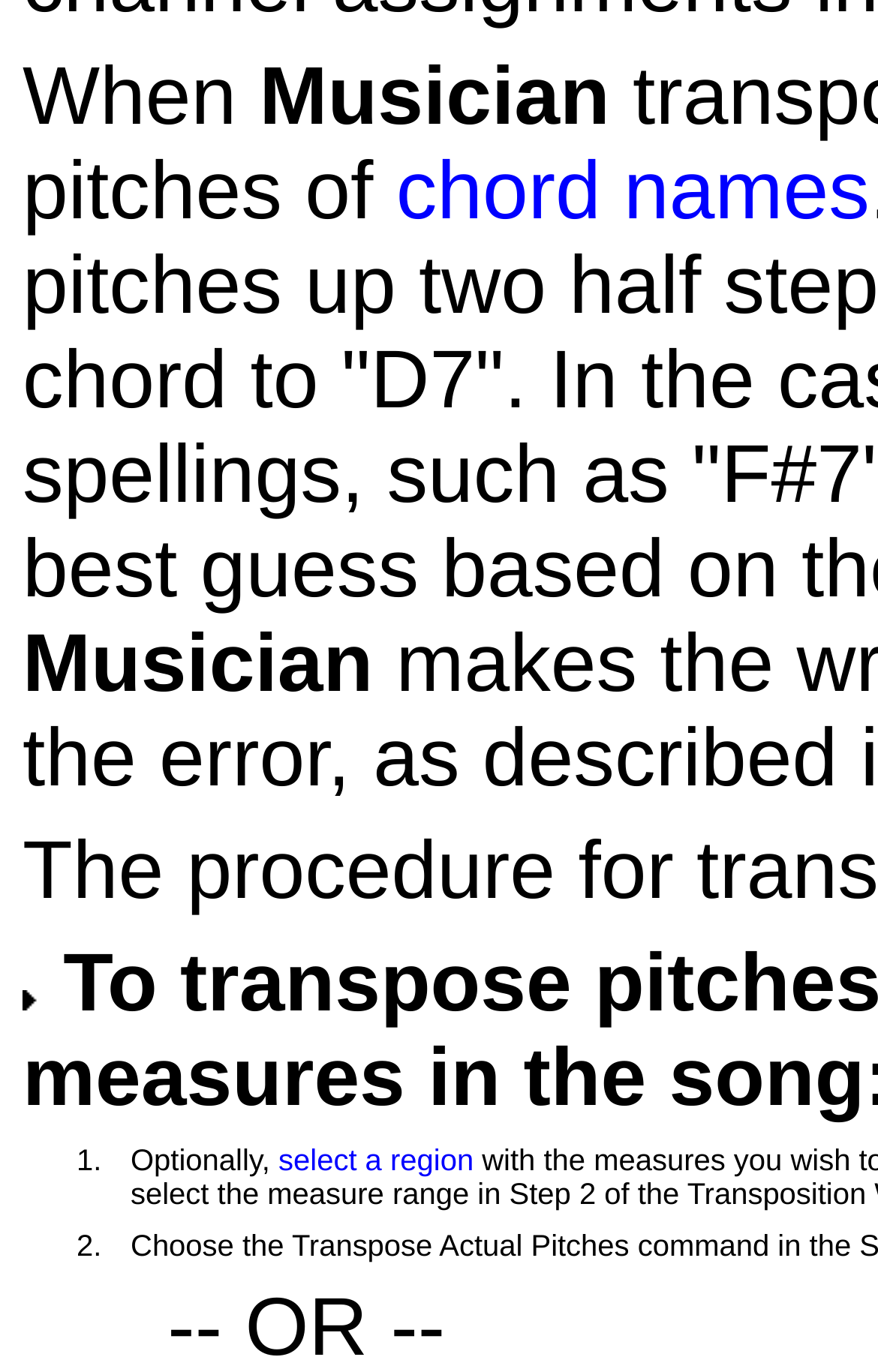How many table cells are there?
Carefully examine the image and provide a detailed answer to the question.

There are two LayoutTableCell elements, one with the text '1.' and the other with the text '2.', which indicates that there are two table cells.